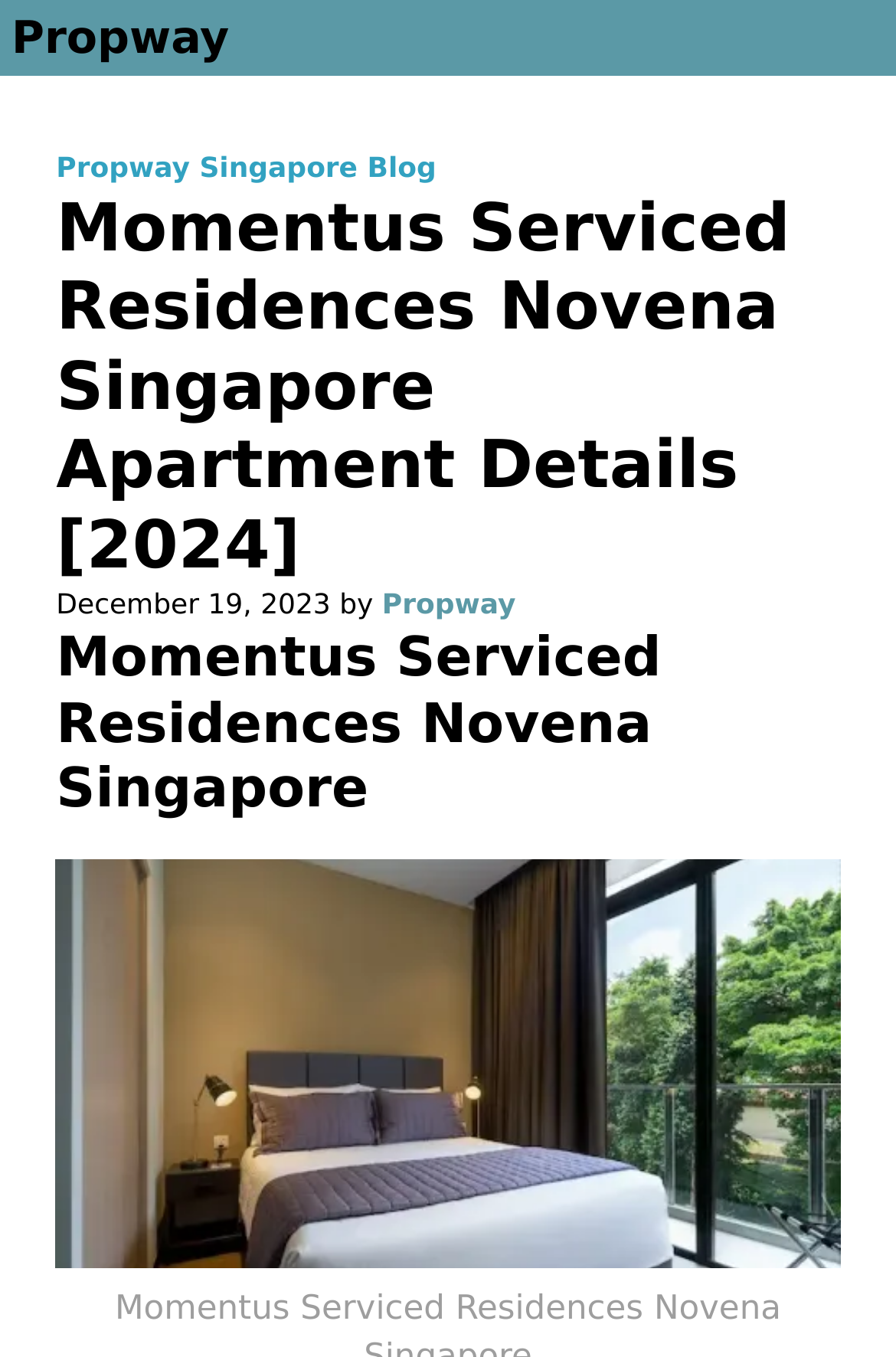Please provide the bounding box coordinates for the UI element as described: "CONTACT US". The coordinates must be four floats between 0 and 1, represented as [left, top, right, bottom].

None